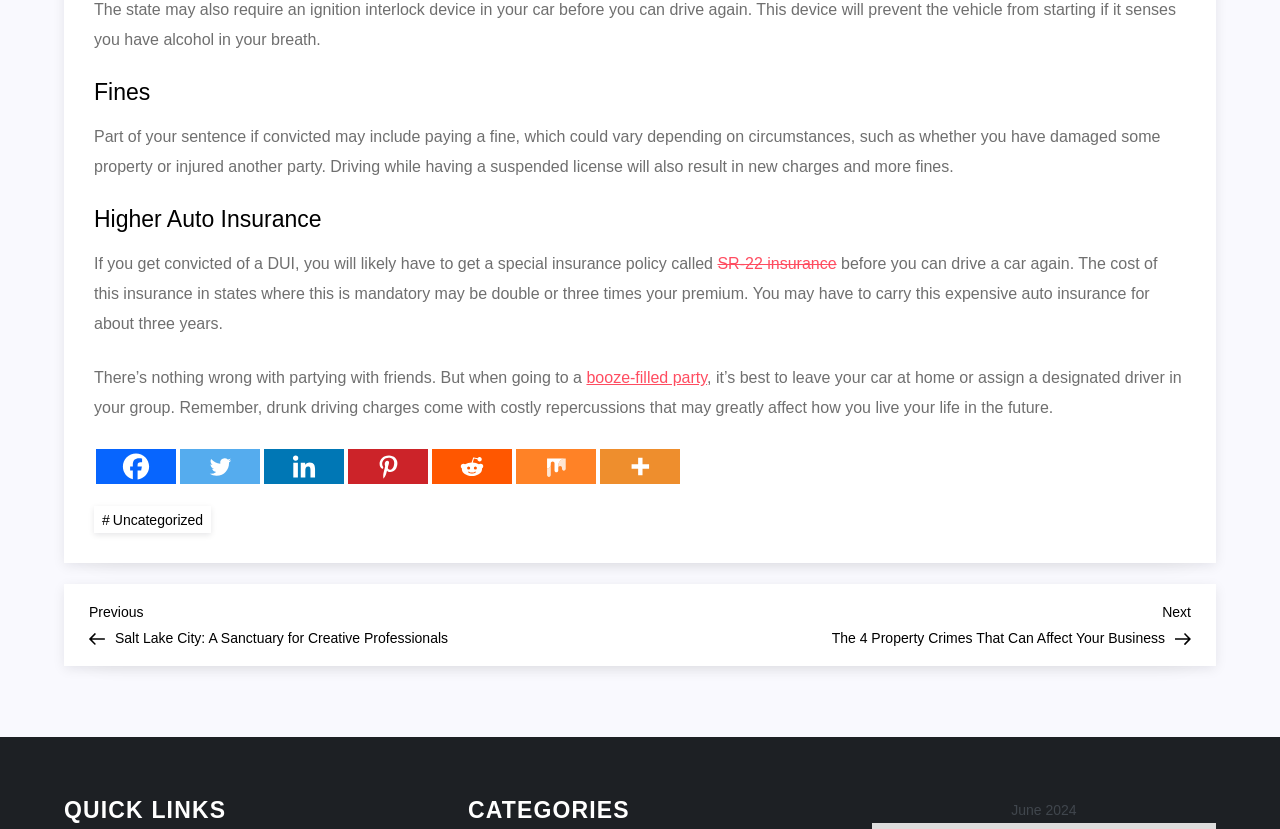Use one word or a short phrase to answer the question provided: 
What social media platforms are available for sharing?

Facebook, Twitter, Linkedin, Pinterest, Reddit, Mix